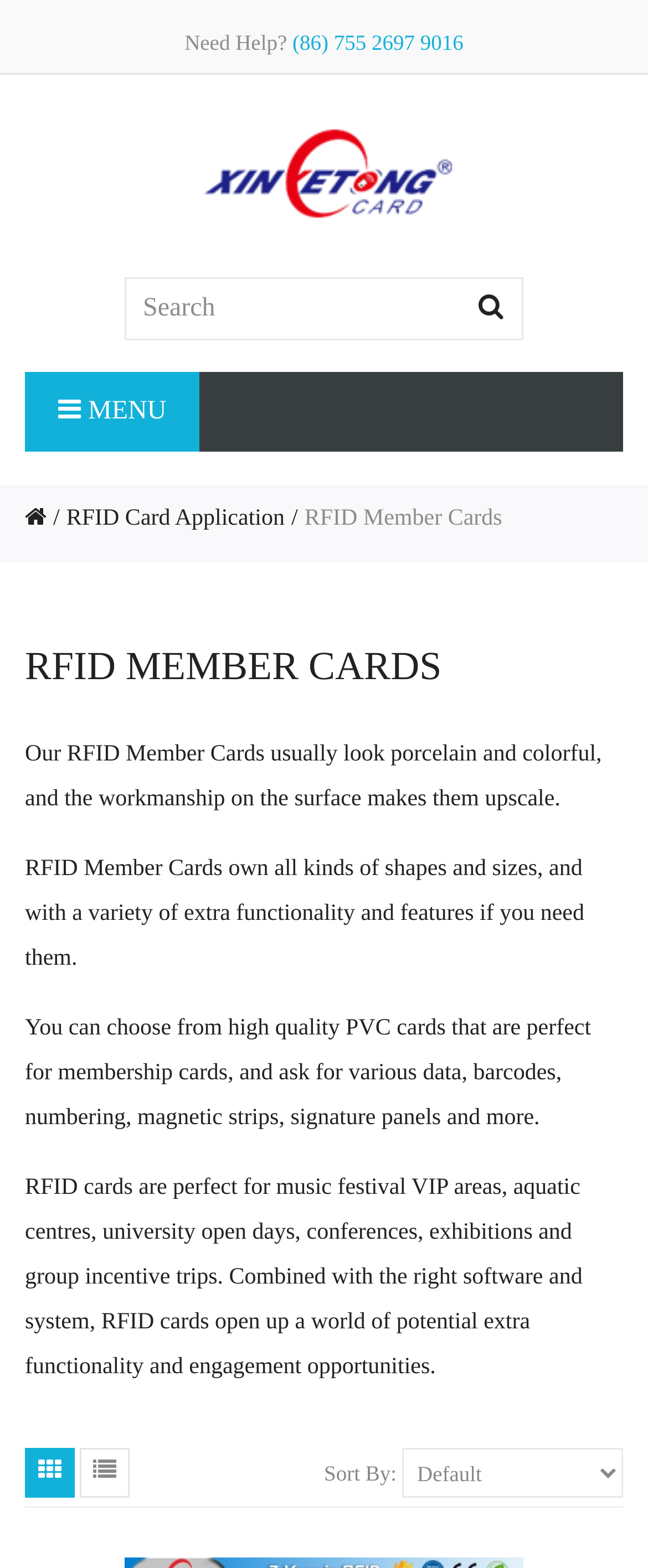Based on the image, please elaborate on the answer to the following question:
What is the purpose of RFID cards?

According to the static text, RFID cards are perfect for music festival VIP areas, aquatic centres, university open days, conferences, exhibitions and group incentive trips, which implies their purpose is for membership and events.